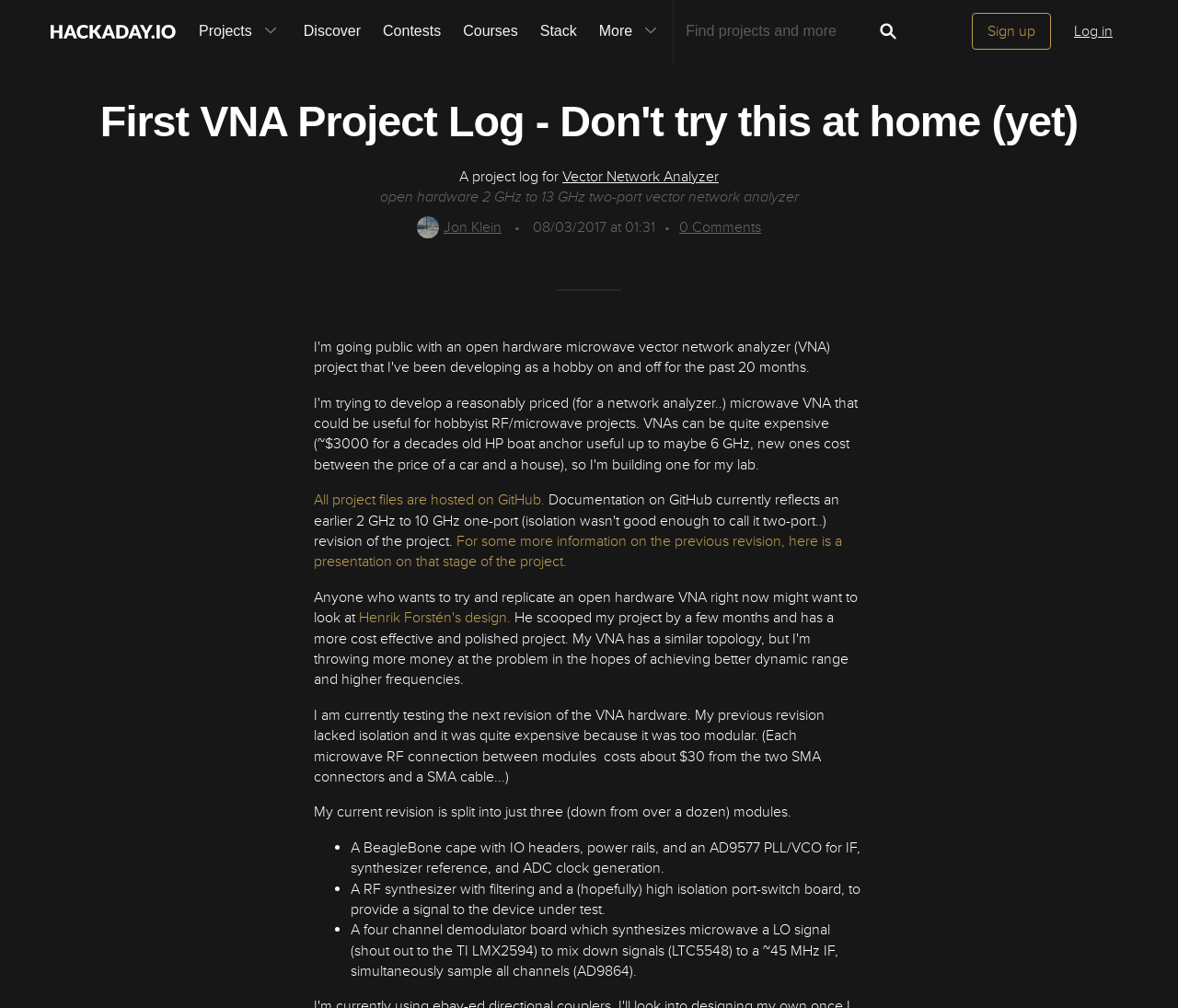Can you find the bounding box coordinates for the element to click on to achieve the instruction: "Search for projects"?

[0.581, 0.013, 0.739, 0.049]